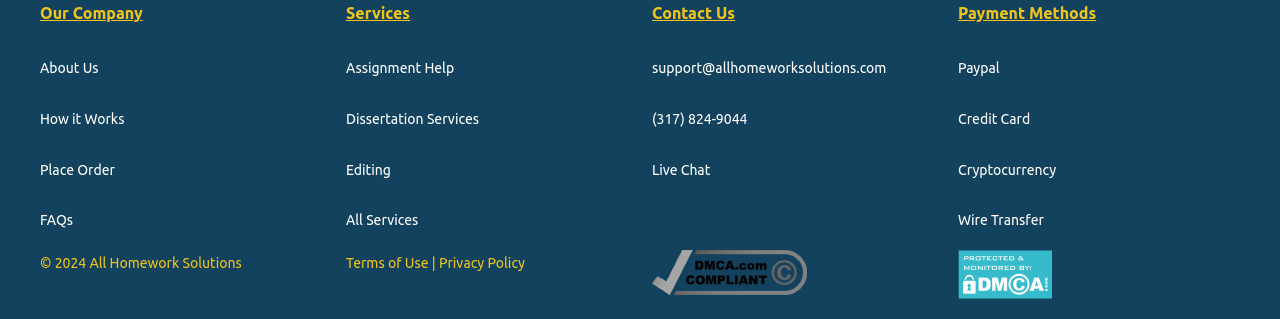Please find the bounding box coordinates of the element's region to be clicked to carry out this instruction: "Click on About Us".

[0.031, 0.187, 0.077, 0.238]